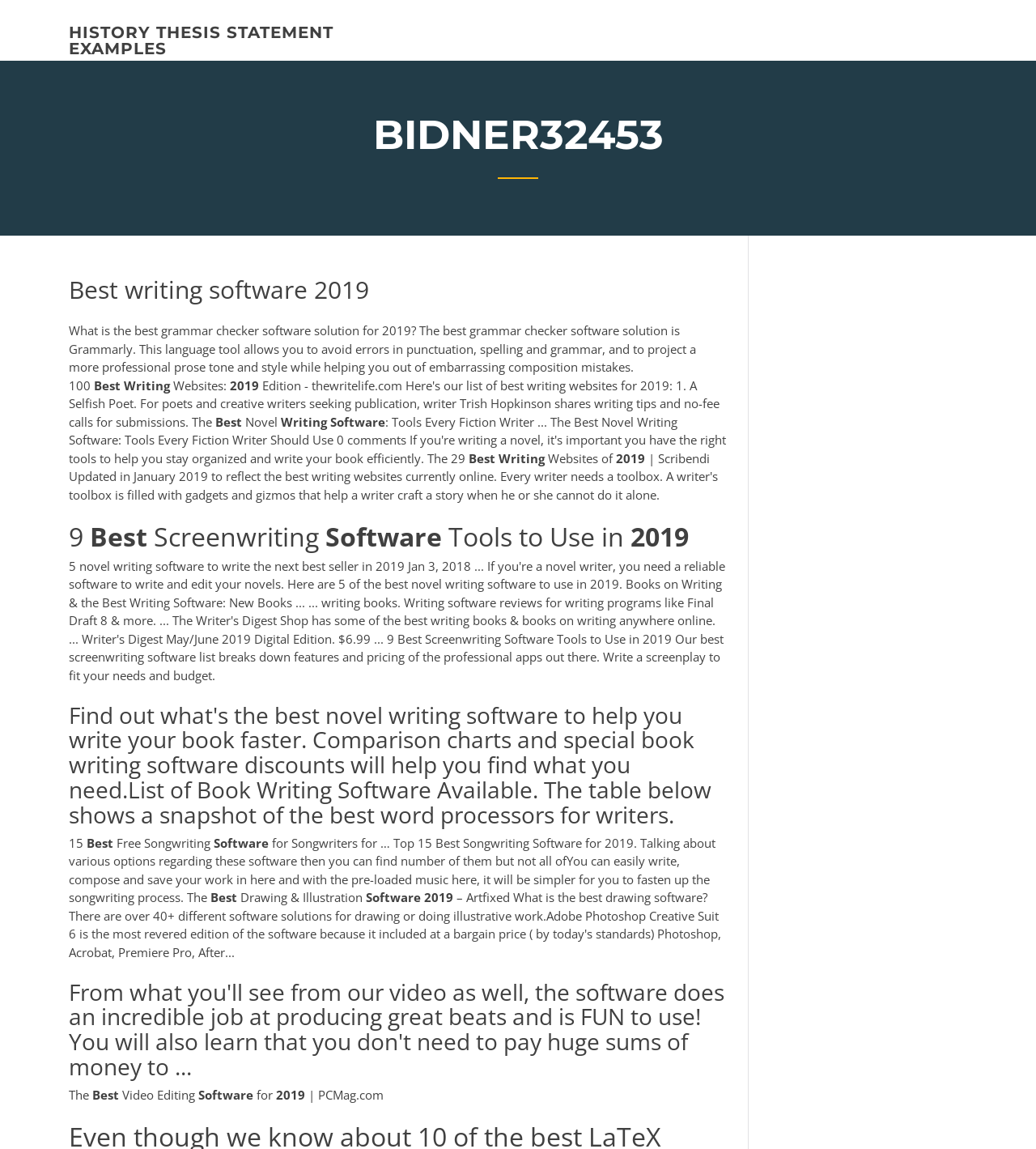Find the UI element described as: "history thesis statement examples" and predict its bounding box coordinates. Ensure the coordinates are four float numbers between 0 and 1, [left, top, right, bottom].

[0.066, 0.02, 0.322, 0.051]